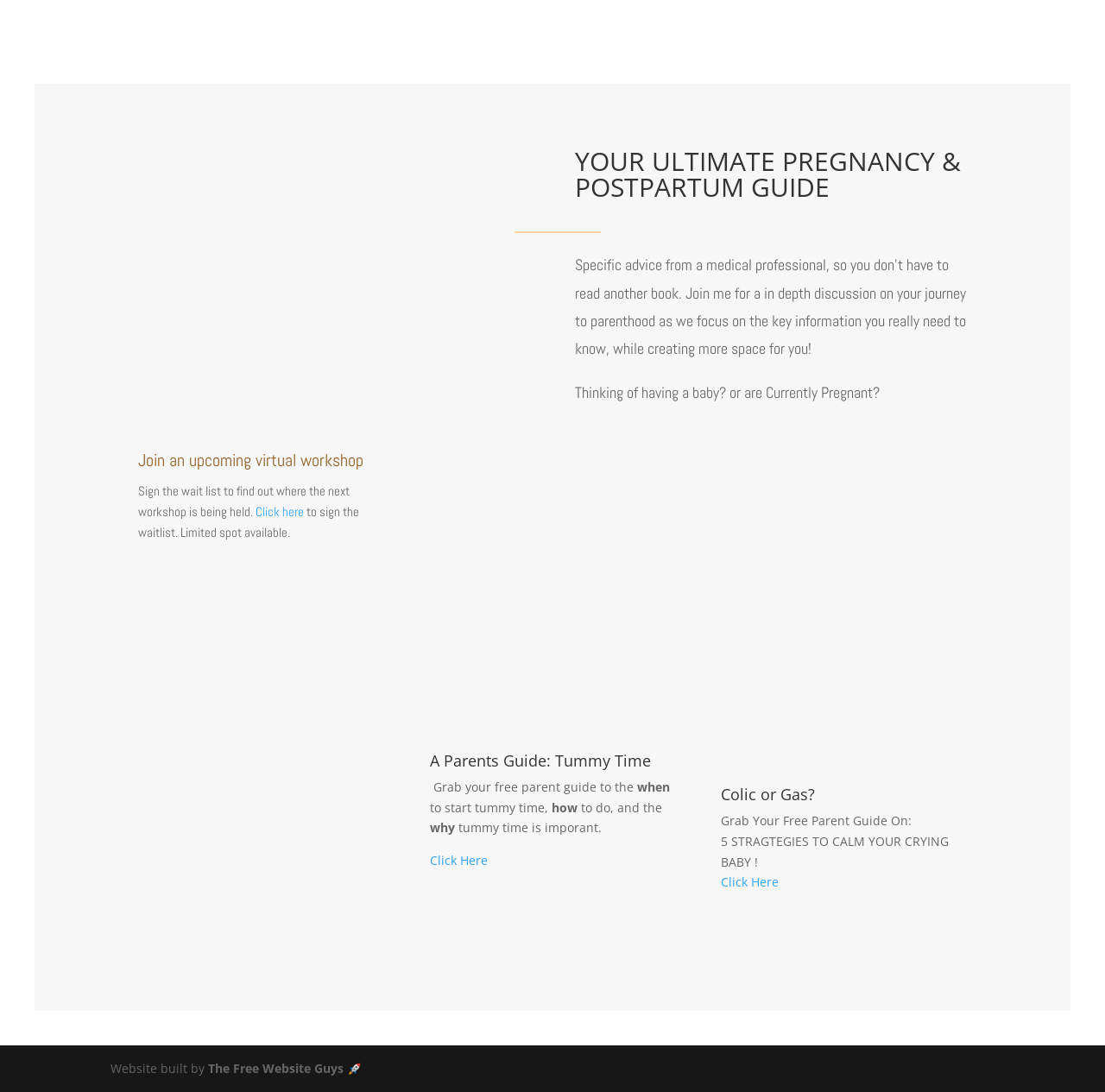Who built the website?
Using the information from the image, provide a comprehensive answer to the question.

The webpage footer contains a static text 'Website built by' followed by a link to 'The Free Website Guys', indicating that they are the ones who built the website.